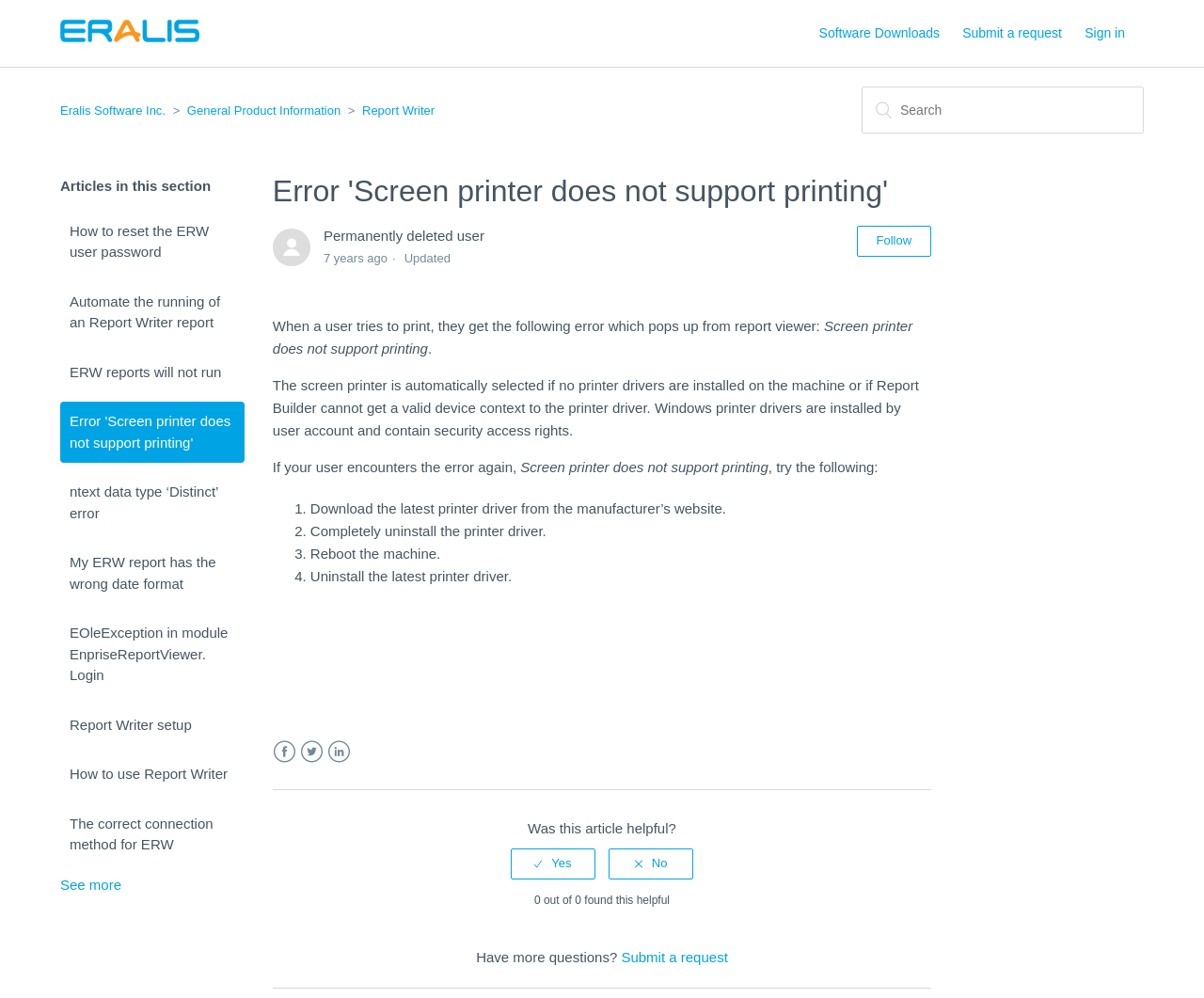Extract the bounding box coordinates for the UI element described as: "EOleException in module EnpriseReportViewer. Login".

[0.05, 0.615, 0.203, 0.697]